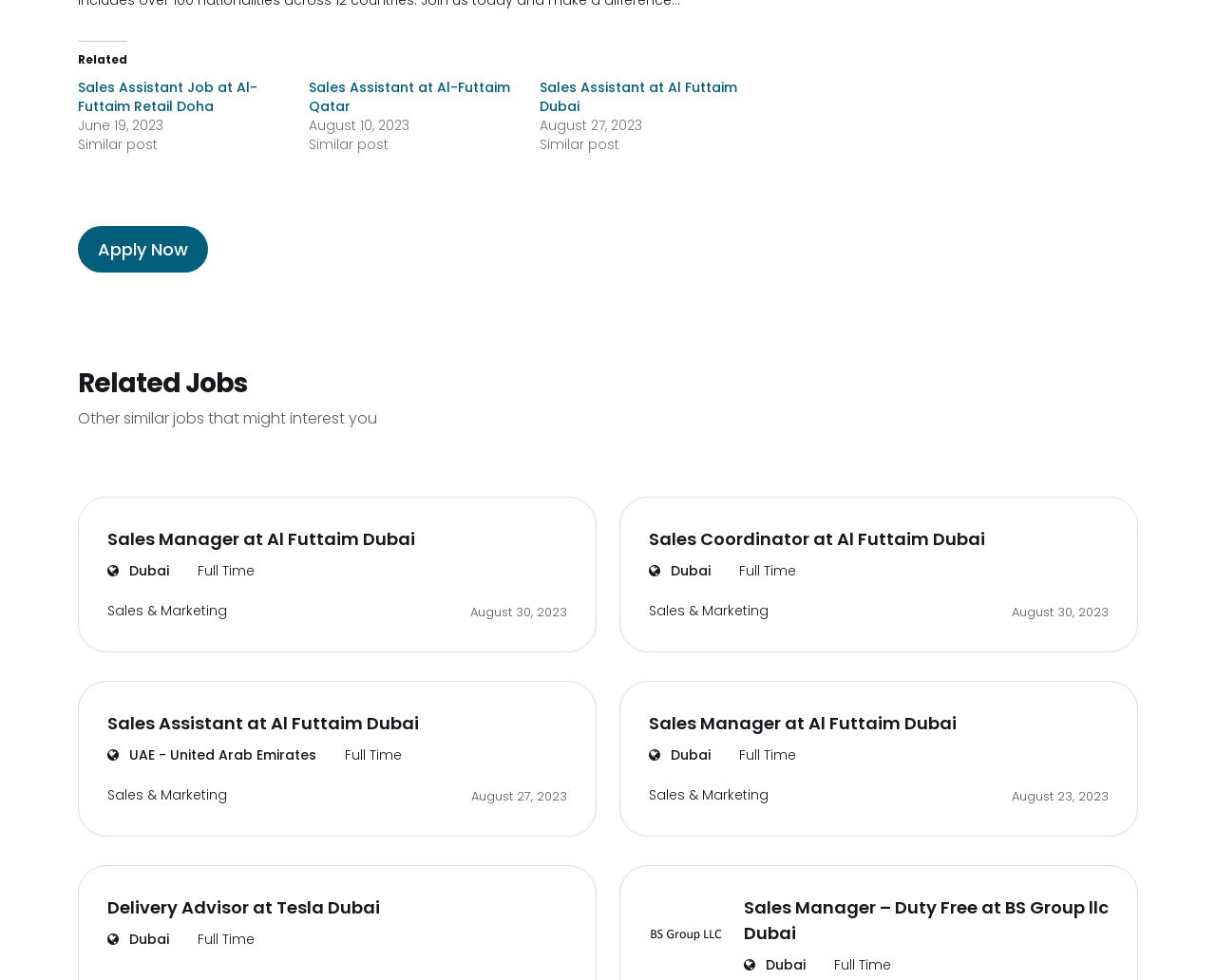Determine the bounding box coordinates of the clickable element to achieve the following action: 'Explore the Sales Assistant job at Al Futtaim Qatar'. Provide the coordinates as four float values between 0 and 1, formatted as [left, top, right, bottom].

[0.254, 0.08, 0.419, 0.118]